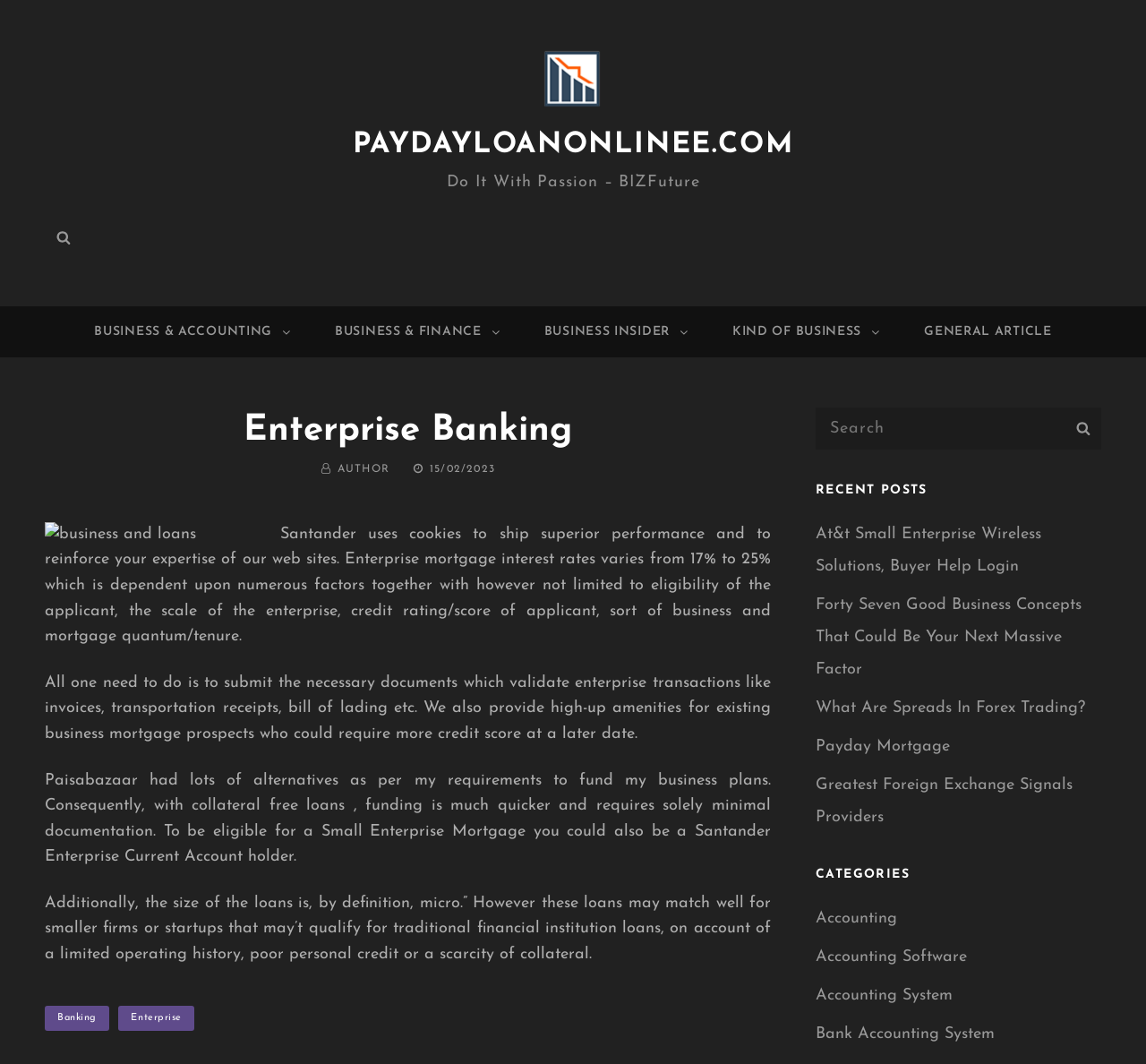What is the range of enterprise mortgage interest rates?
Provide an in-depth answer to the question, covering all aspects.

I found the answer by reading the static text that mentions Santander's use of cookies to improve performance and user experience, and then mentions that enterprise mortgage interest rates vary from 17% to 25% depending on several factors.